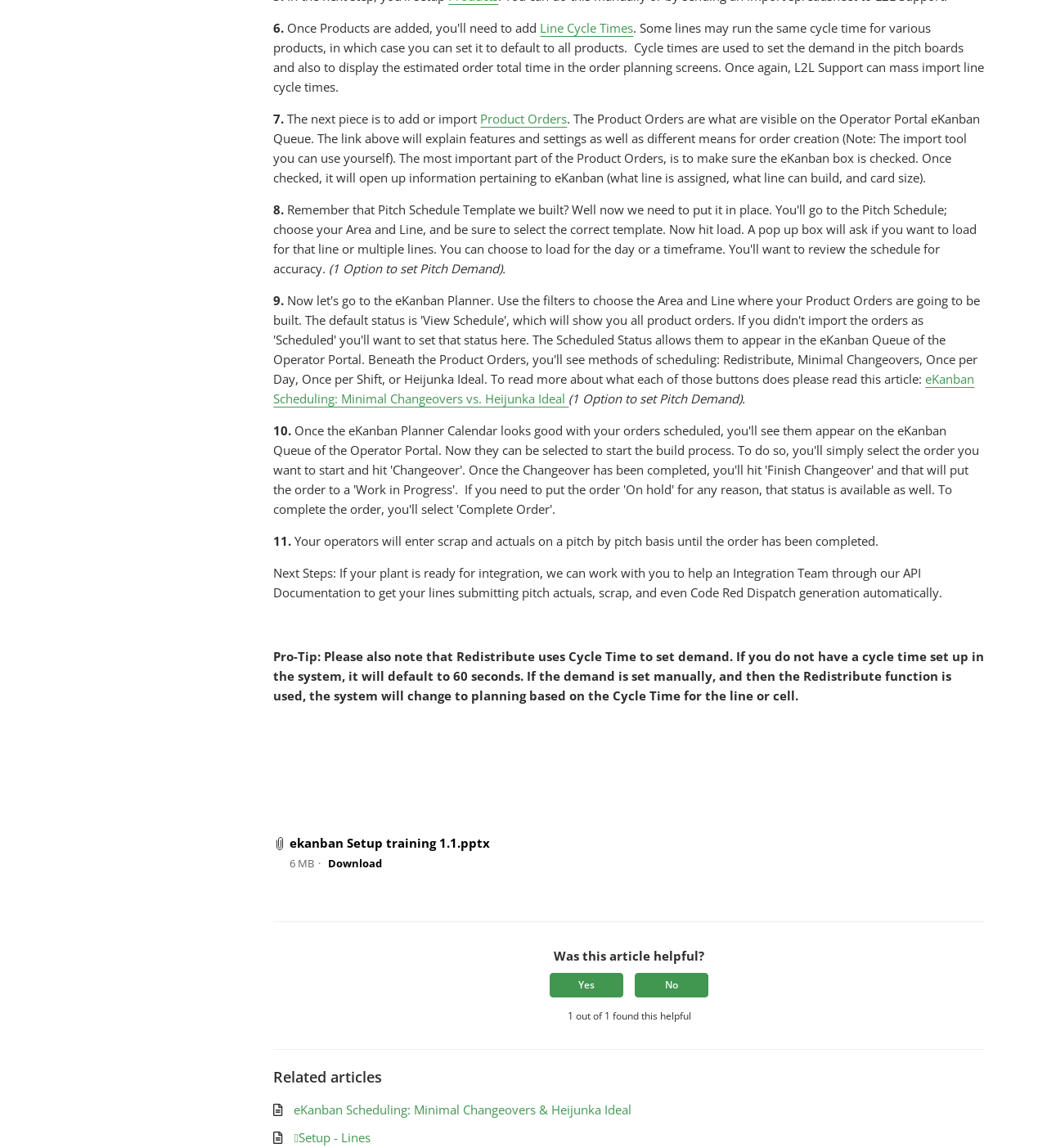Extract the bounding box coordinates of the UI element described by: "ekanban Setup training 1.1.pptx". The coordinates should include four float numbers ranging from 0 to 1, e.g., [left, top, right, bottom].

[0.277, 0.727, 0.468, 0.741]